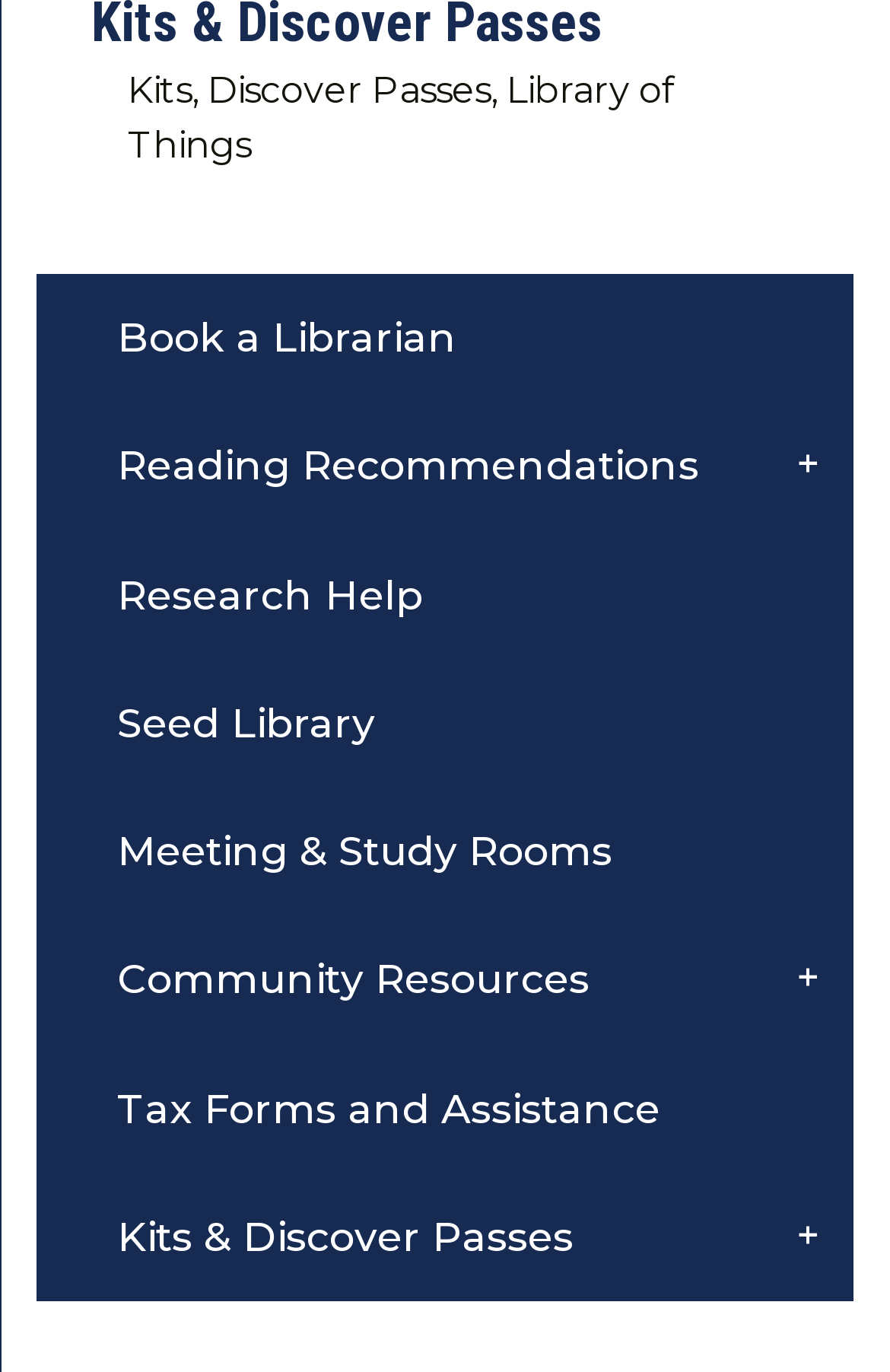Please provide the bounding box coordinates for the element that needs to be clicked to perform the following instruction: "Explore Seed Library". The coordinates should be given as four float numbers between 0 and 1, i.e., [left, top, right, bottom].

[0.041, 0.481, 0.959, 0.574]